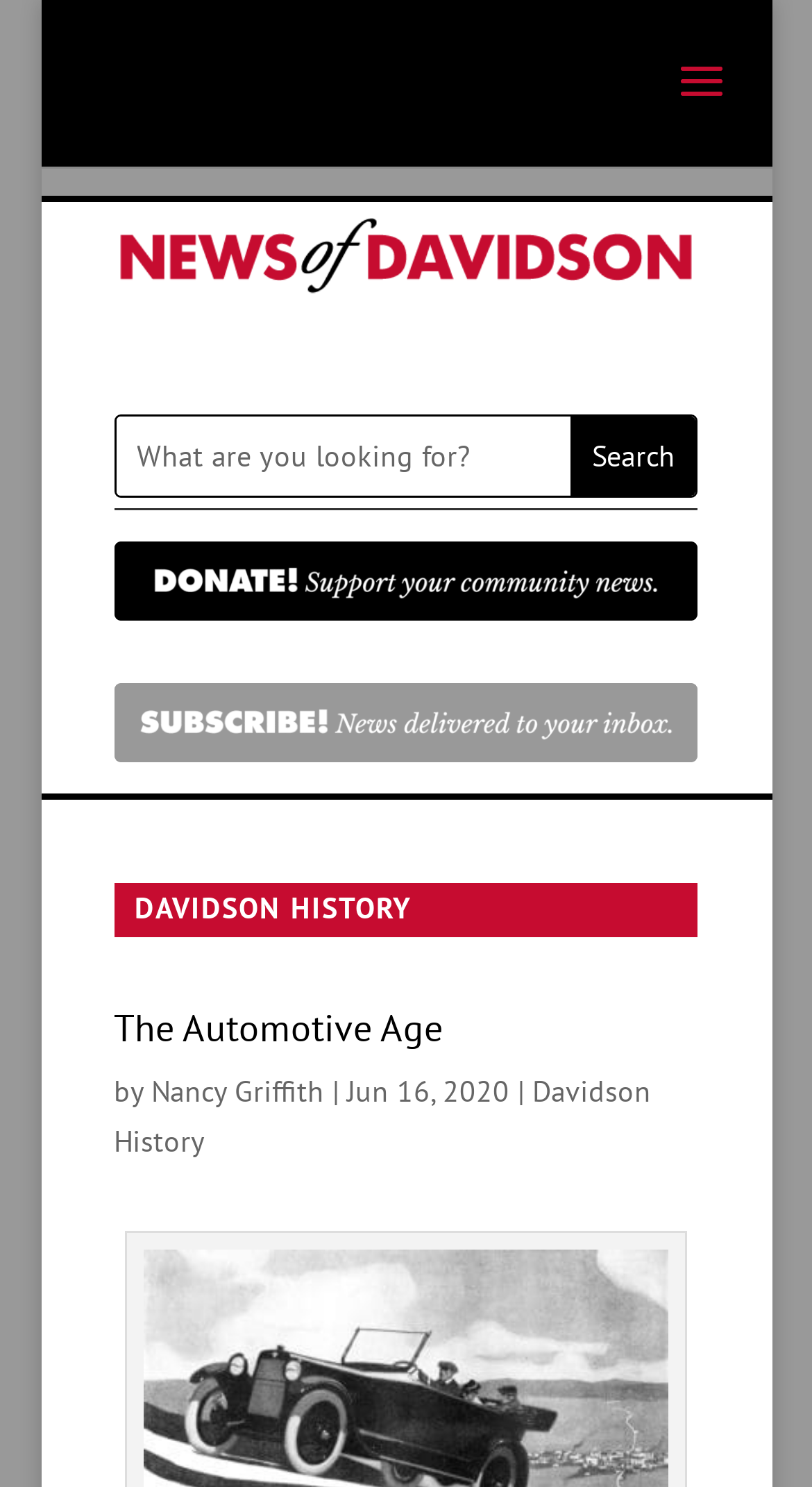Construct a thorough caption encompassing all aspects of the webpage.

The webpage is about "The Automotive Age" and "News of Davidson". At the top, there is a search bar with a textbox and a search button, allowing users to search for specific content. Above the search bar, there are three links: one for donating to support community news, one for subscribing to receive news via email, and both links have accompanying images. 

Below the search bar, there are two headings: "DAVIDSON HISTORY" and "The Automotive Age". Underneath these headings, there is an article with the title "The Automotive Age" written by Nancy Griffith, dated June 16, 2020. The article is accompanied by a link to "Davidson History" at the bottom.